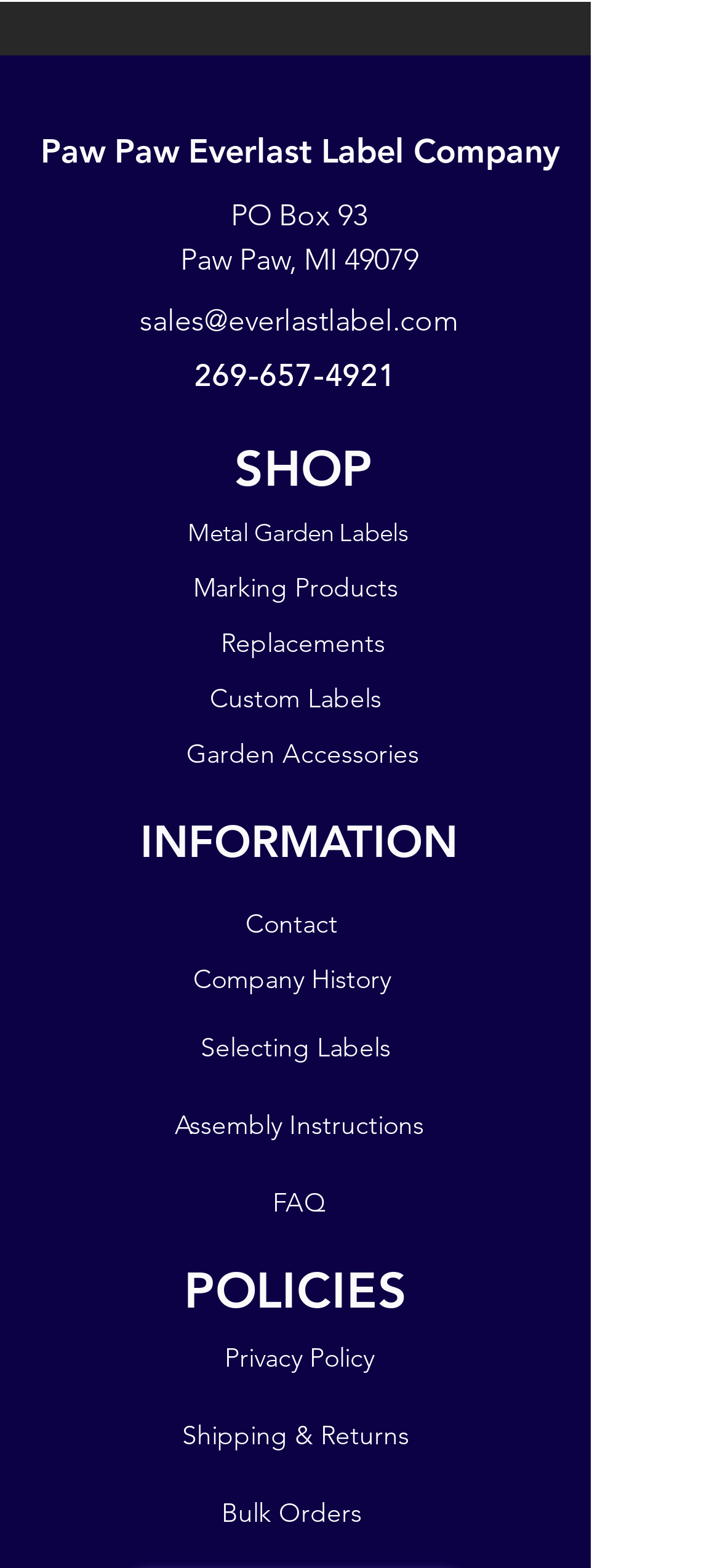Please provide a brief answer to the question using only one word or phrase: 
What types of products are available?

Metal Garden Labels, Marking Products, etc.